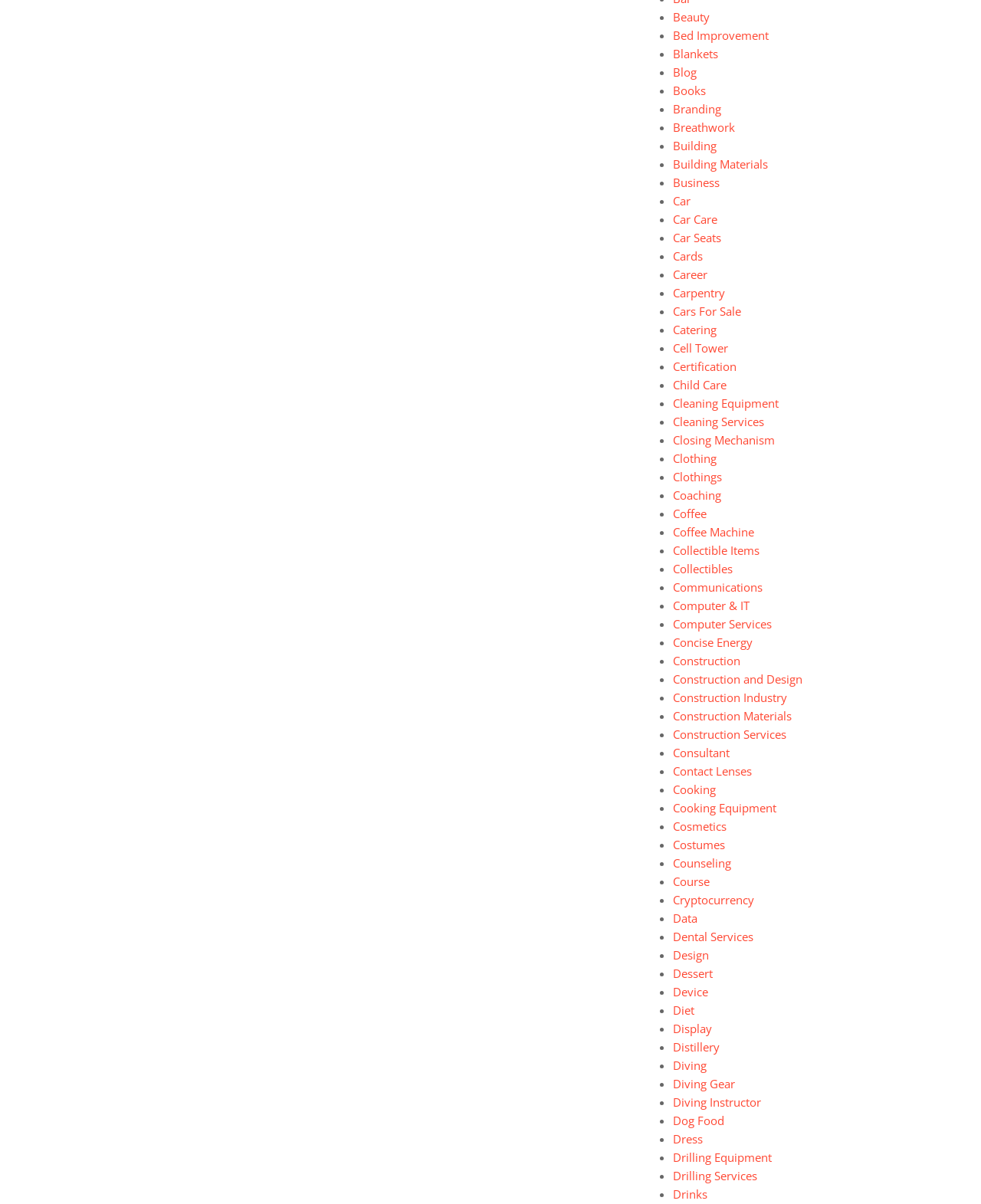Please find the bounding box coordinates of the element that needs to be clicked to perform the following instruction: "Read Blog". The bounding box coordinates should be four float numbers between 0 and 1, represented as [left, top, right, bottom].

[0.686, 0.053, 0.71, 0.066]